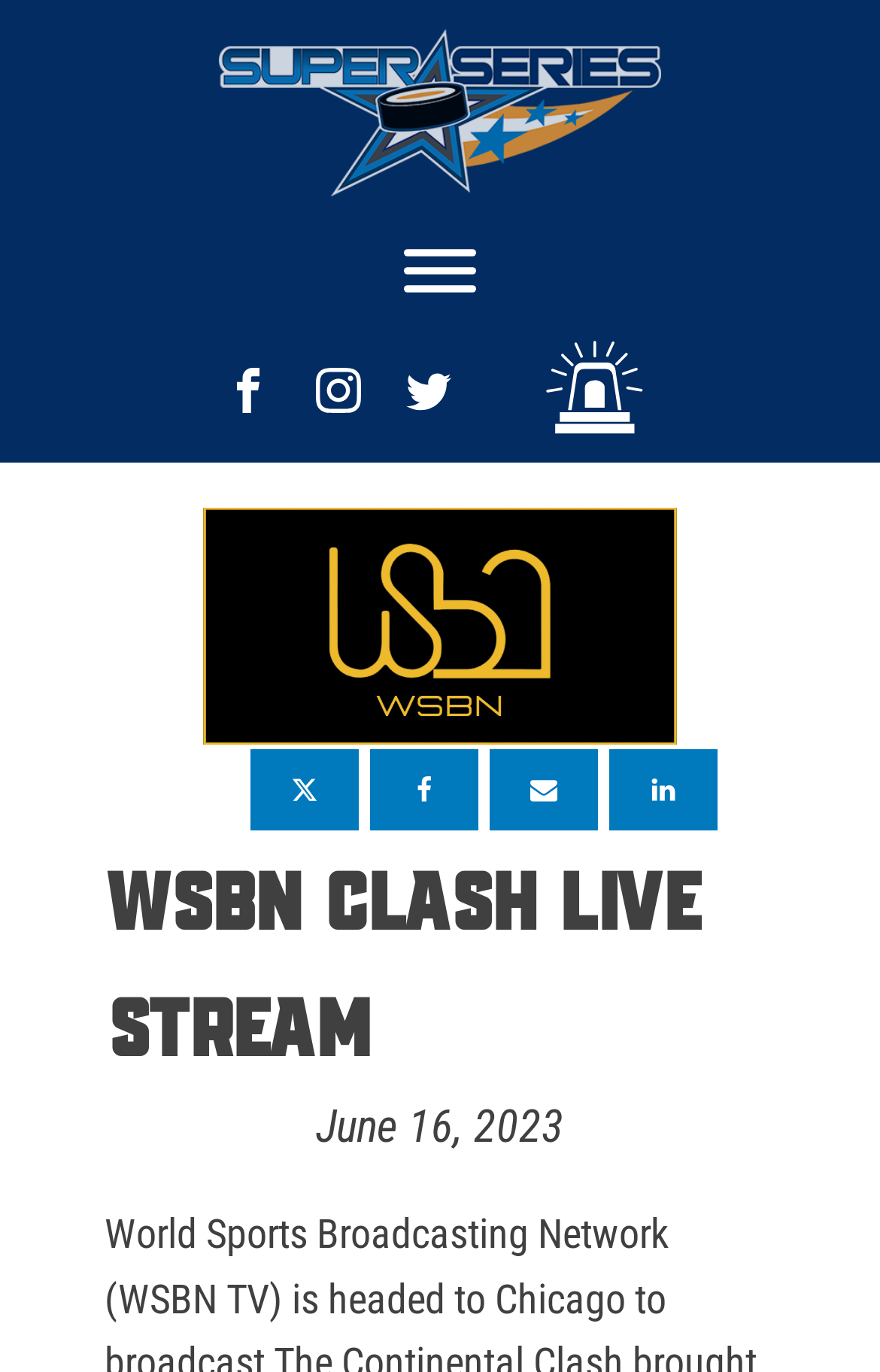Generate a comprehensive description of the webpage.

The webpage appears to be a live streaming page for the World Sports Broadcasting Network (WSBN TV) featuring The Continental Clash brought to you by SuperSeriesAAA. 

At the top, there is a navigation menu toggle button. To the right of the toggle button, there are three social media links: Facebook, Instagram, and Twitter, each accompanied by their respective icons. 

Below the navigation menu, there is a large heading that reads "WSBN Clash Live Stream". 

On the top-right corner, there is a siren icon, which may indicate a notification or alert system. 

Below the heading, there are four links: X, Facebook, Email, and Linkedin, each accompanied by their respective icons. These links are positioned horizontally, with X on the left and Linkedin on the right. 

At the bottom of the page, there is a date displayed, which reads "June 16, 2023".